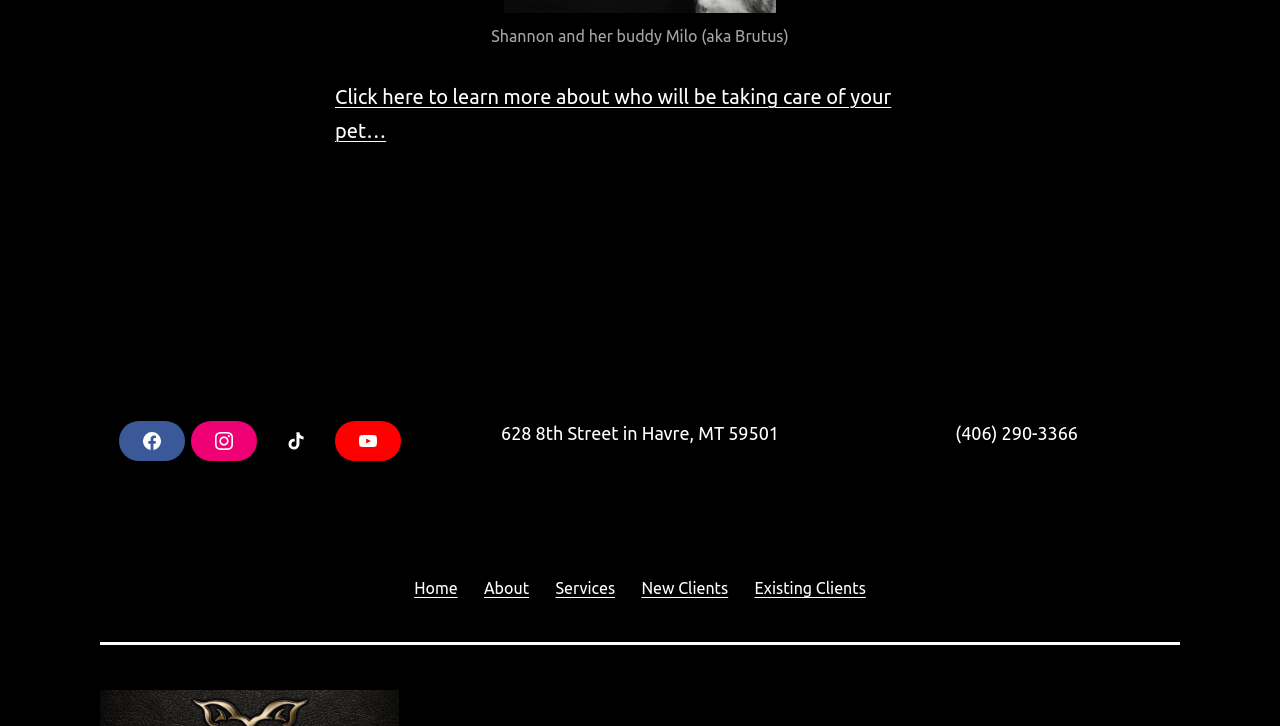Provide the bounding box coordinates of the UI element that matches the description: "New Clients".

[0.491, 0.775, 0.579, 0.845]